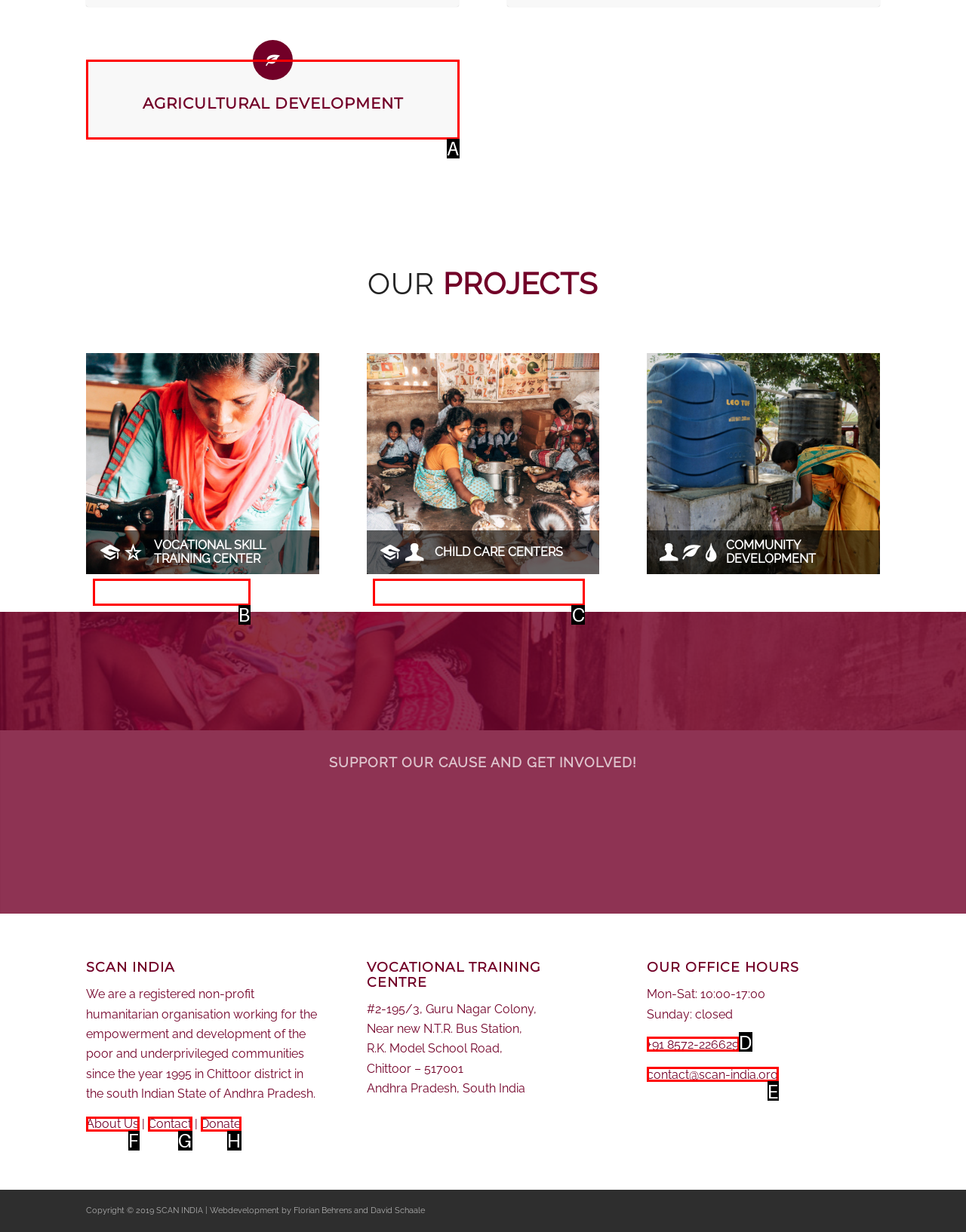From the options shown, which one fits the description: MORE ABOUT THE TRAININGS? Respond with the appropriate letter.

B